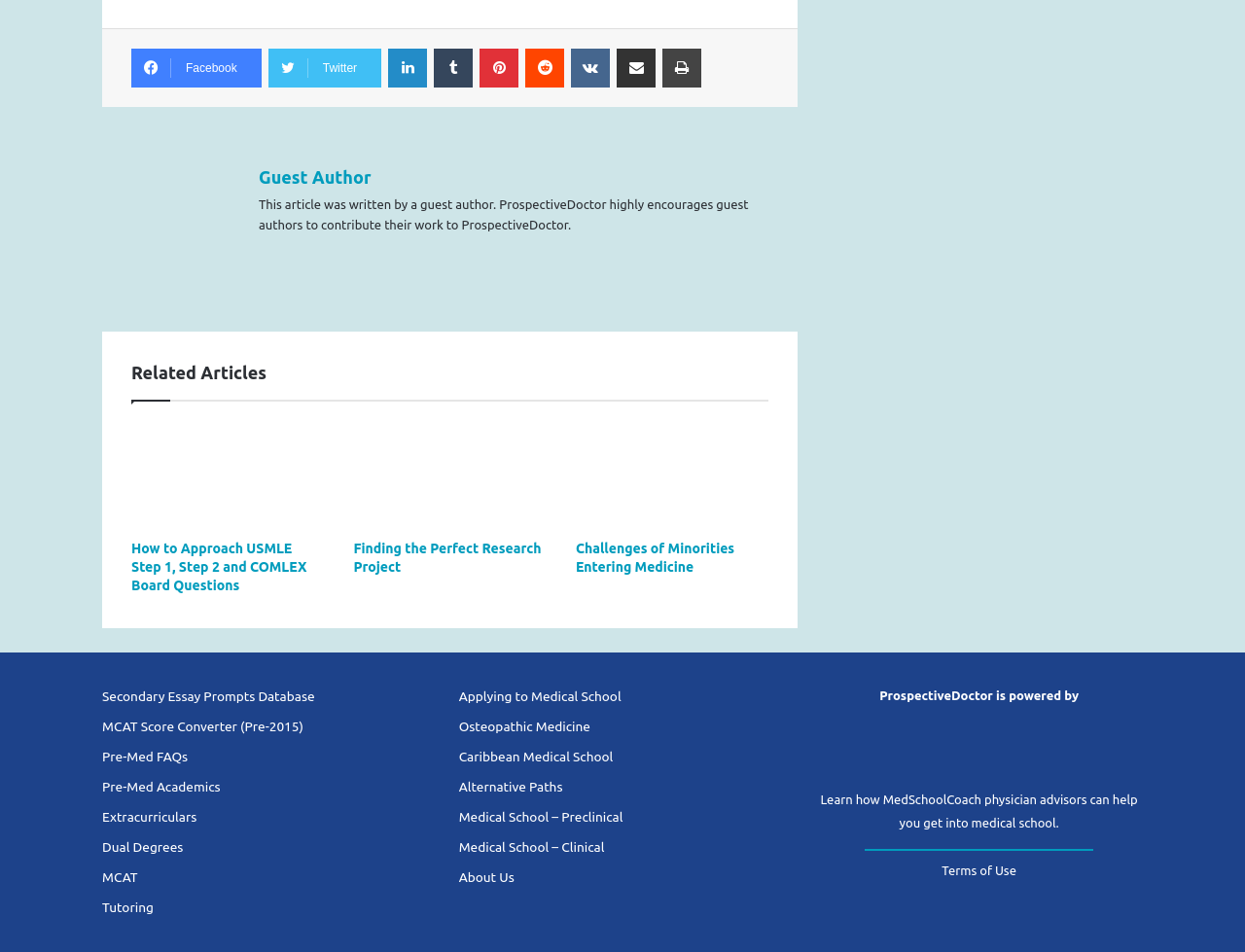What is the social media platform with the Facebook icon?
Provide a one-word or short-phrase answer based on the image.

Facebook